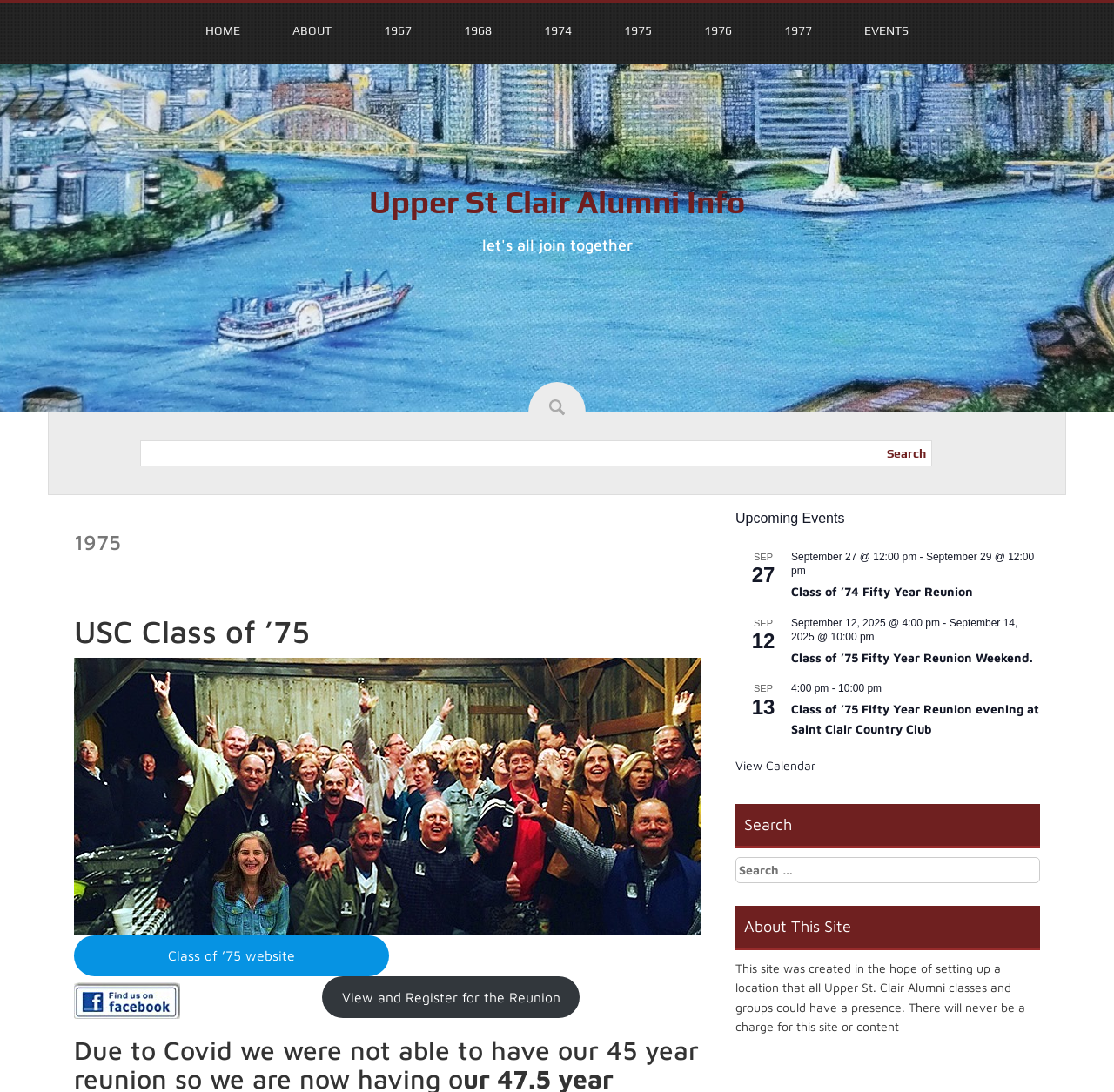What is the theme of the website?
Answer with a single word or short phrase according to what you see in the image.

Alumni reunion